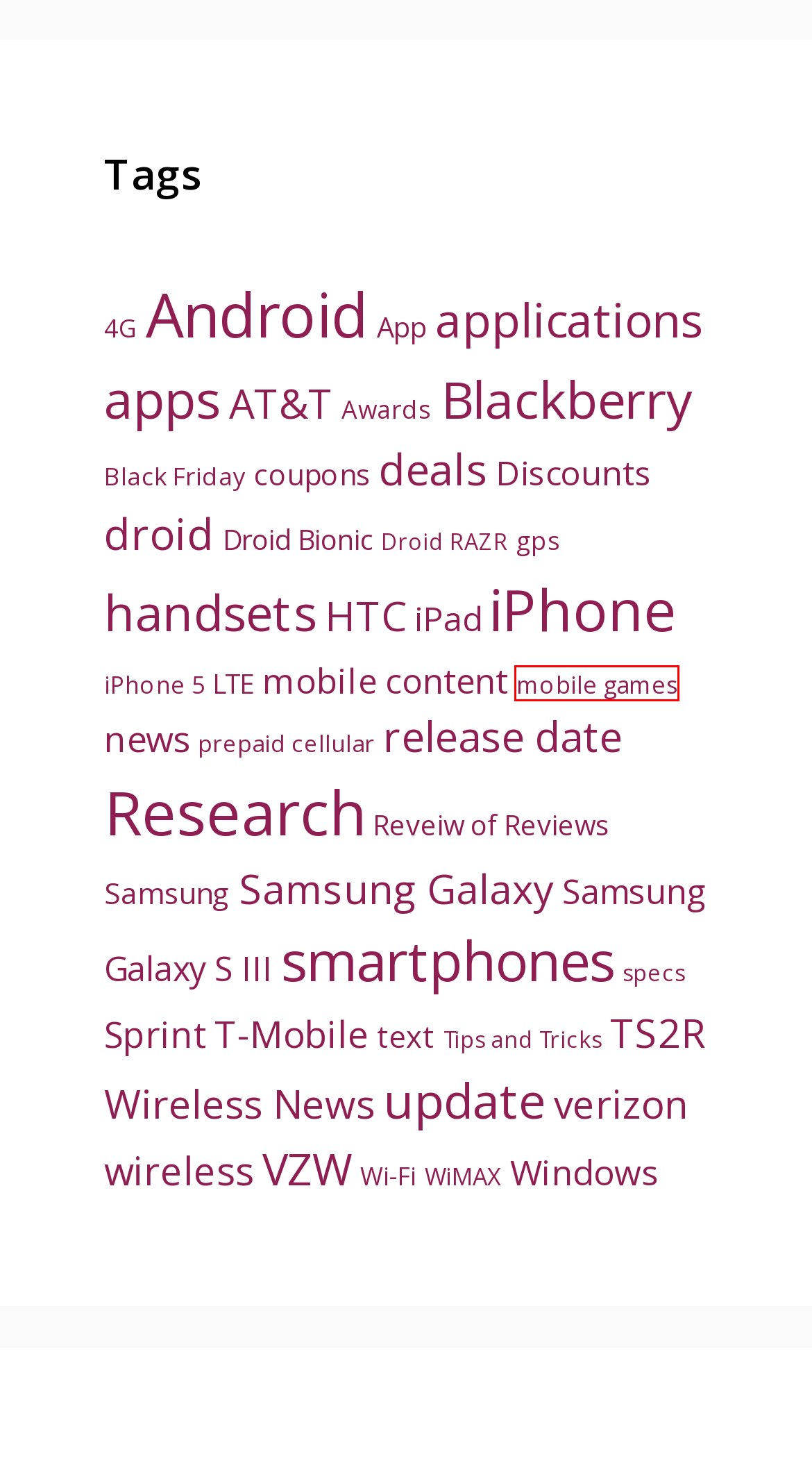Given a screenshot of a webpage with a red bounding box, please pick the webpage description that best fits the new webpage after clicking the element inside the bounding box. Here are the candidates:
A. mobile games – Wireless and Mobile News
B. Discounts – Wireless and Mobile News
C. AT&T – Wireless and Mobile News
D. LTE – Wireless and Mobile News
E. Blackberry – Wireless and Mobile News
F. Awards – Wireless and Mobile News
G. Sprint – Wireless and Mobile News
H. iPhone – Wireless and Mobile News

A